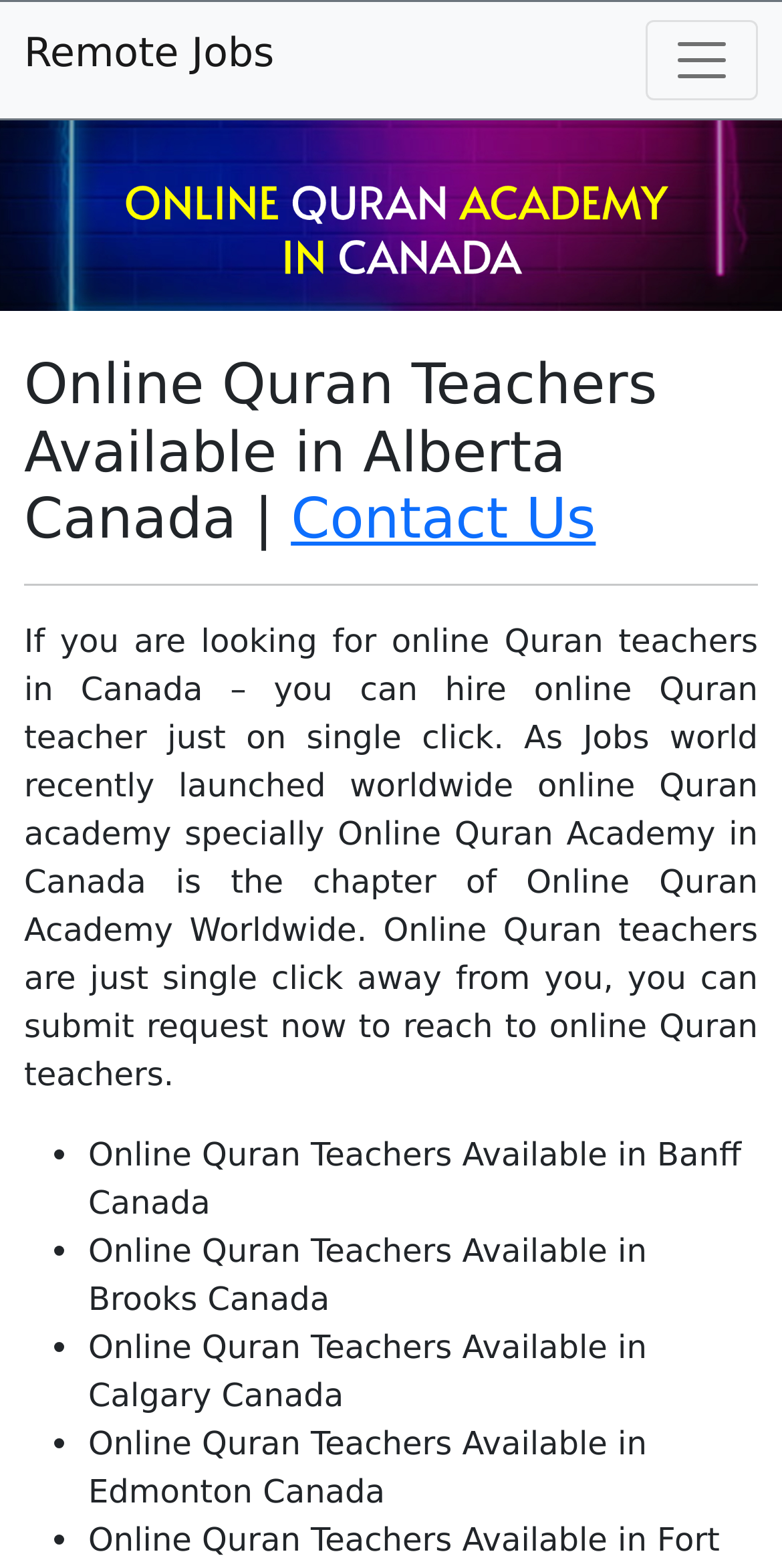What is the focus of the webpage?
Deliver a detailed and extensive answer to the question.

The root element has a focus on 'Online Quran Teachers in Canada', which suggests that the webpage is primarily focused on providing information or services related to online Quran teachers in Canada.